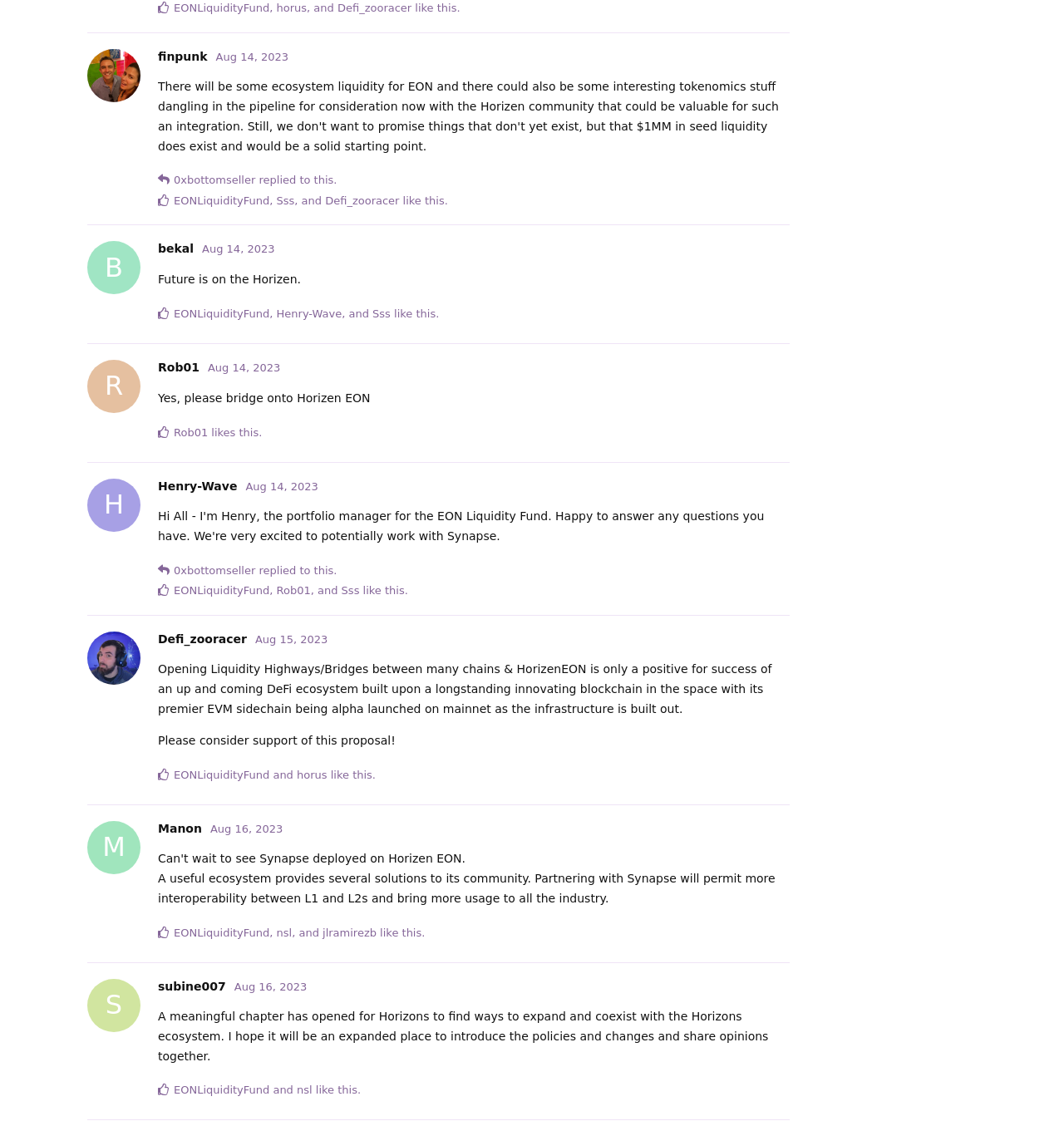Find the bounding box of the web element that fits this description: "Aug 15, 2023".

[0.24, 0.565, 0.308, 0.576]